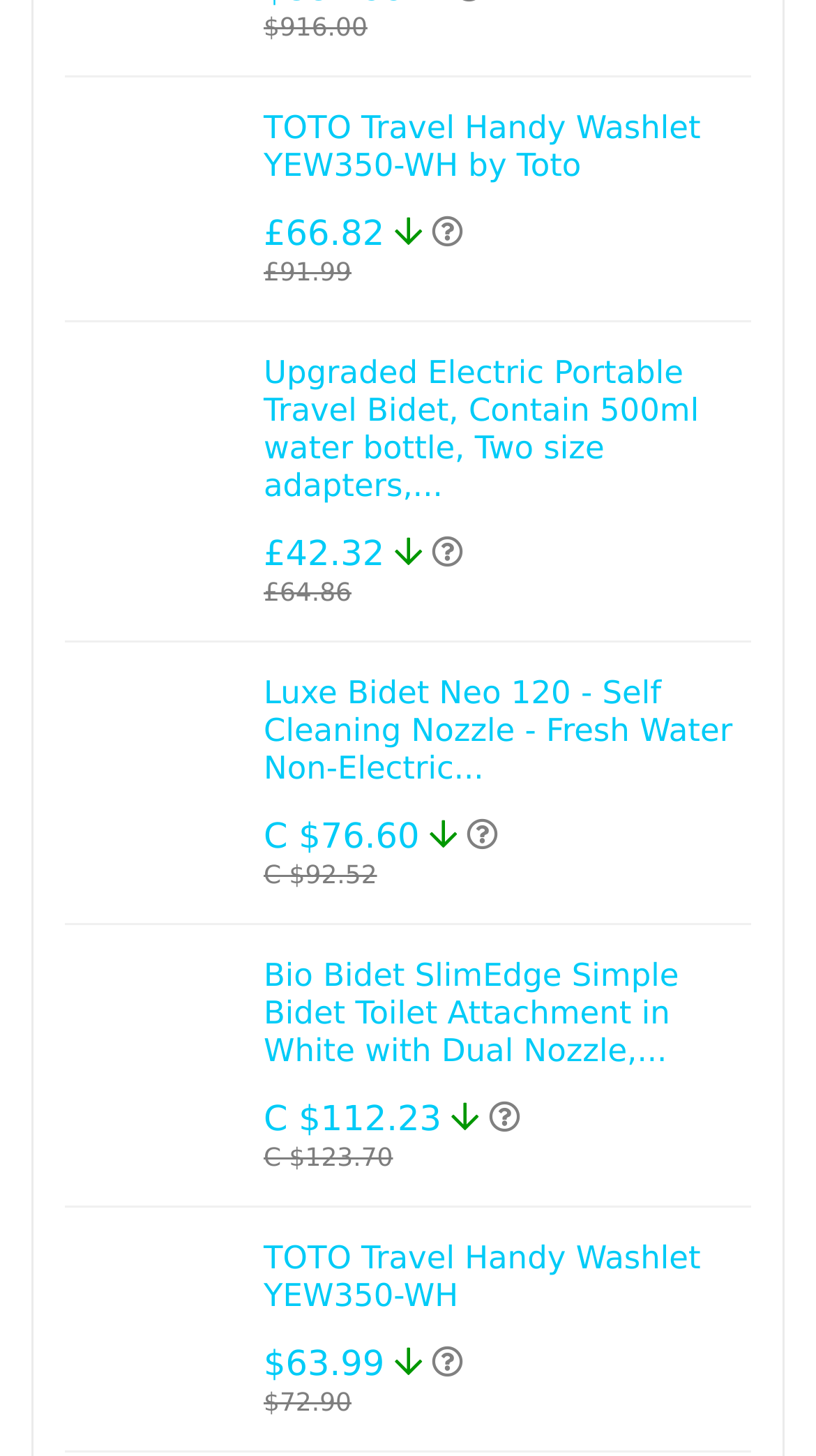Provide a thorough and detailed response to the question by examining the image: 
How many products are listed on this page?

I counted the number of links with product names, and there are 9 of them.